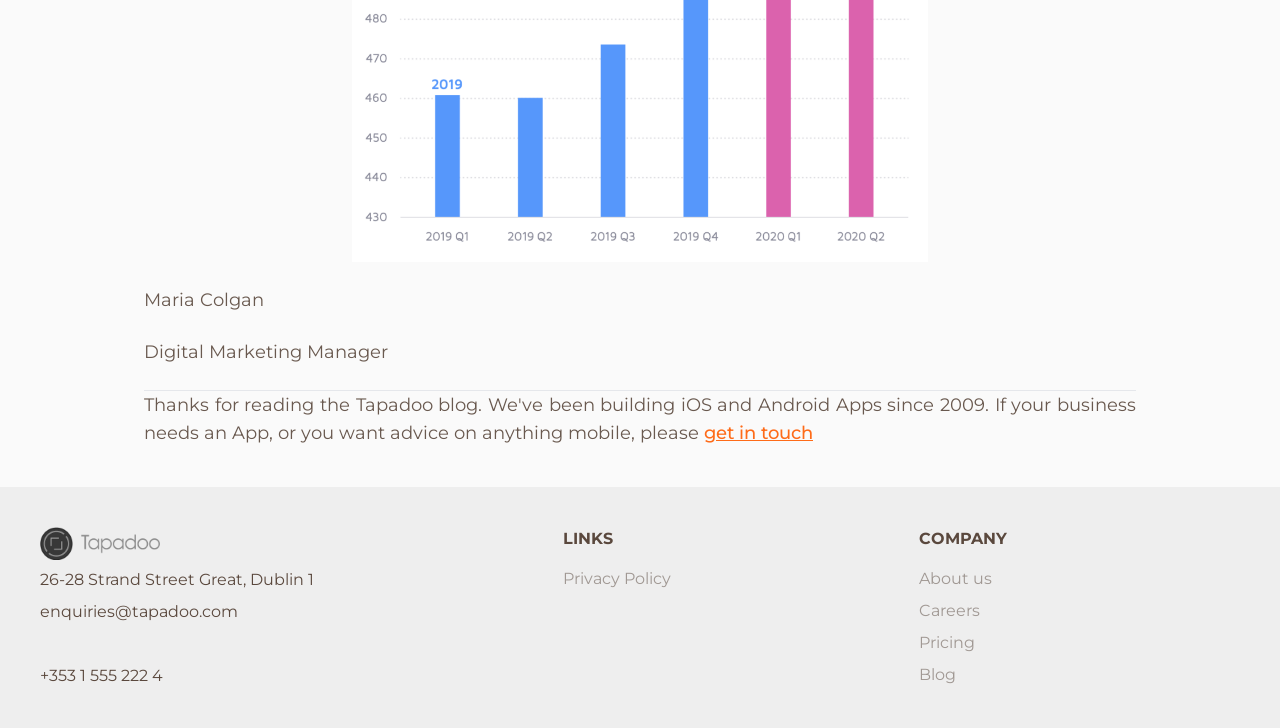Indicate the bounding box coordinates of the element that must be clicked to execute the instruction: "get in touch". The coordinates should be given as four float numbers between 0 and 1, i.e., [left, top, right, bottom].

[0.55, 0.58, 0.635, 0.611]